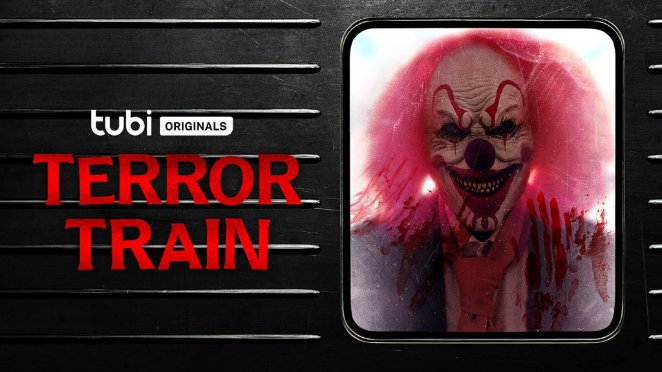Explain in detail what you see in the image.

The image showcases the promotional artwork for "Terror Train," a Tubi Original film that serves as a remake of the classic horror movie. Prominently featured is a sinister clown, evoking a chilling atmosphere with its menacing grin and eerie appearance, highlighted by bold red hair and elaborate makeup. The title "TERROR TRAIN" stands out in striking red letters, enhancing the horror theme, while the Tubi logo indicates its exclusive availability on the platform. This film wrapped production in Montreal and was made available in the U.S. on December 31, 2022, as part of Tubi's celebration of horror during the Halloween season. The artwork effectively captures the ominous spirit of the film, inviting fans of the genre to experience the intense thrills that await.